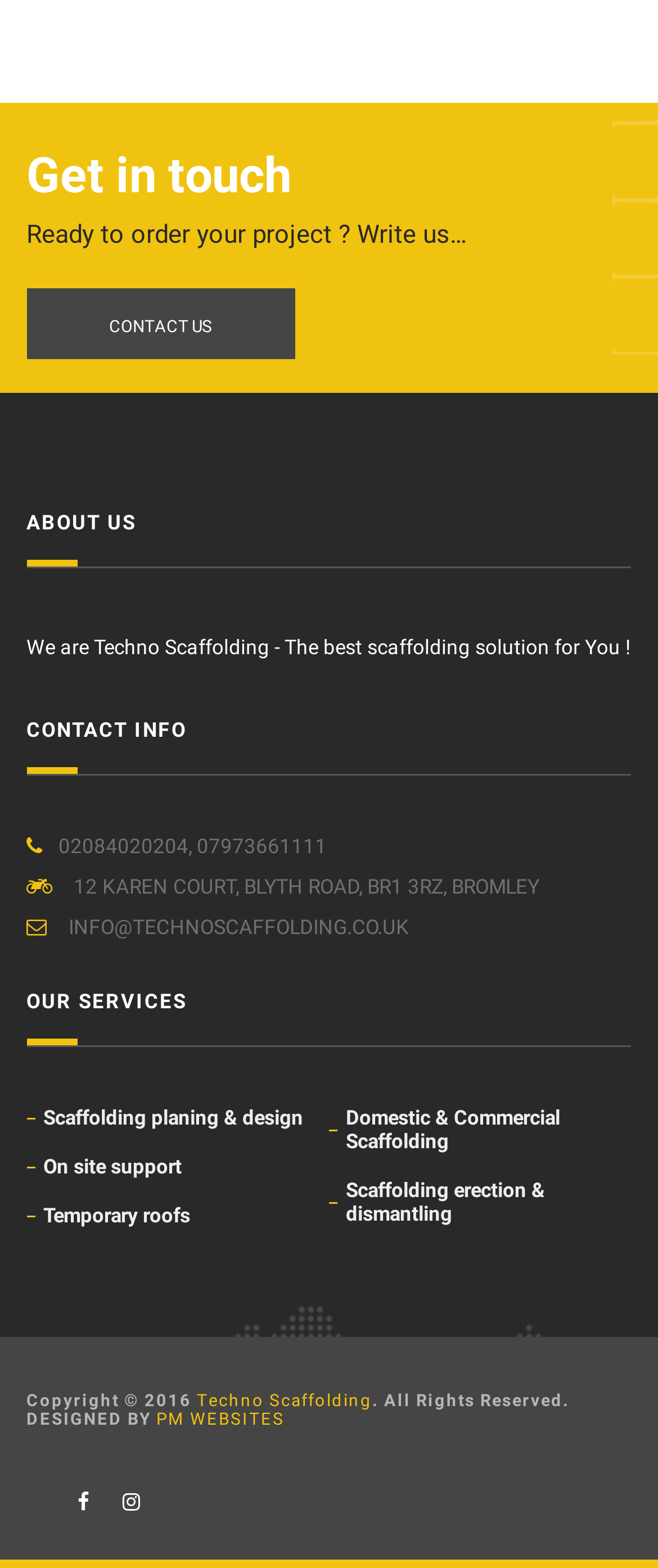Please answer the following question using a single word or phrase: 
What is the year of copyright?

2016